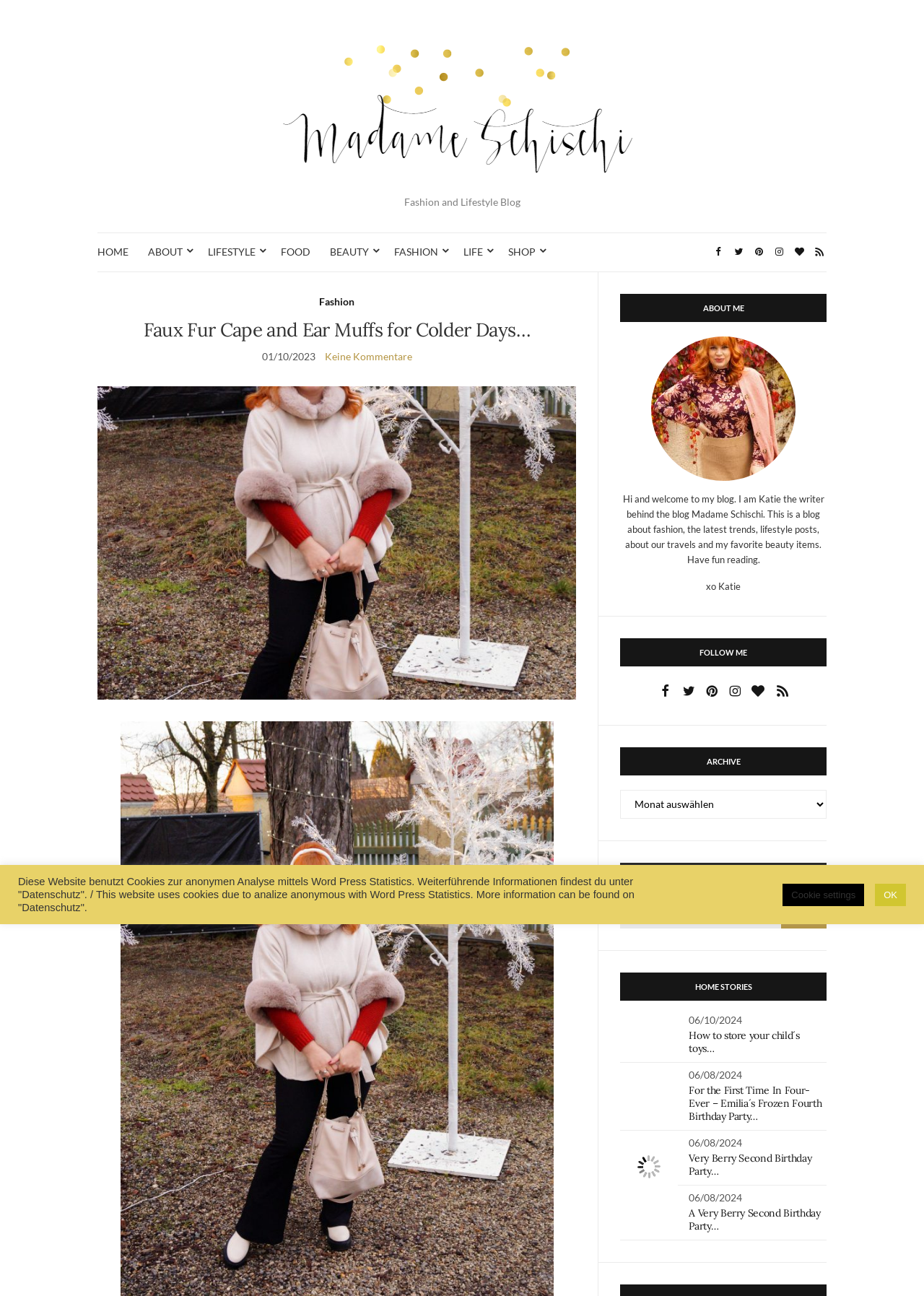Identify the bounding box coordinates of the area you need to click to perform the following instruction: "Read the 'Faux Fur Cape and Ear Muffs for Colder Days…' article".

[0.105, 0.245, 0.624, 0.263]